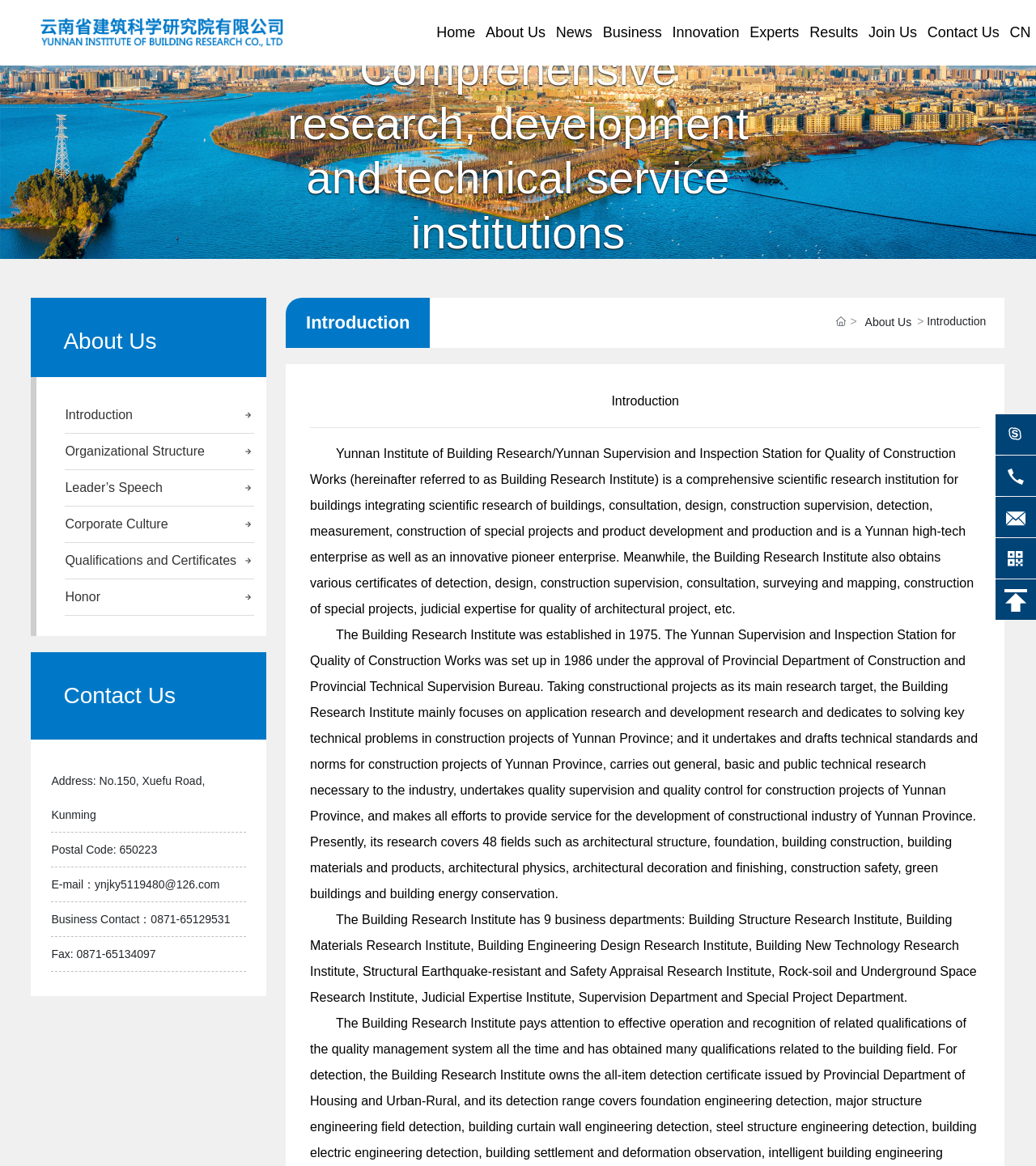Please locate the bounding box coordinates of the region I need to click to follow this instruction: "Click on the 'About Us' link".

[0.464, 0.0, 0.532, 0.056]